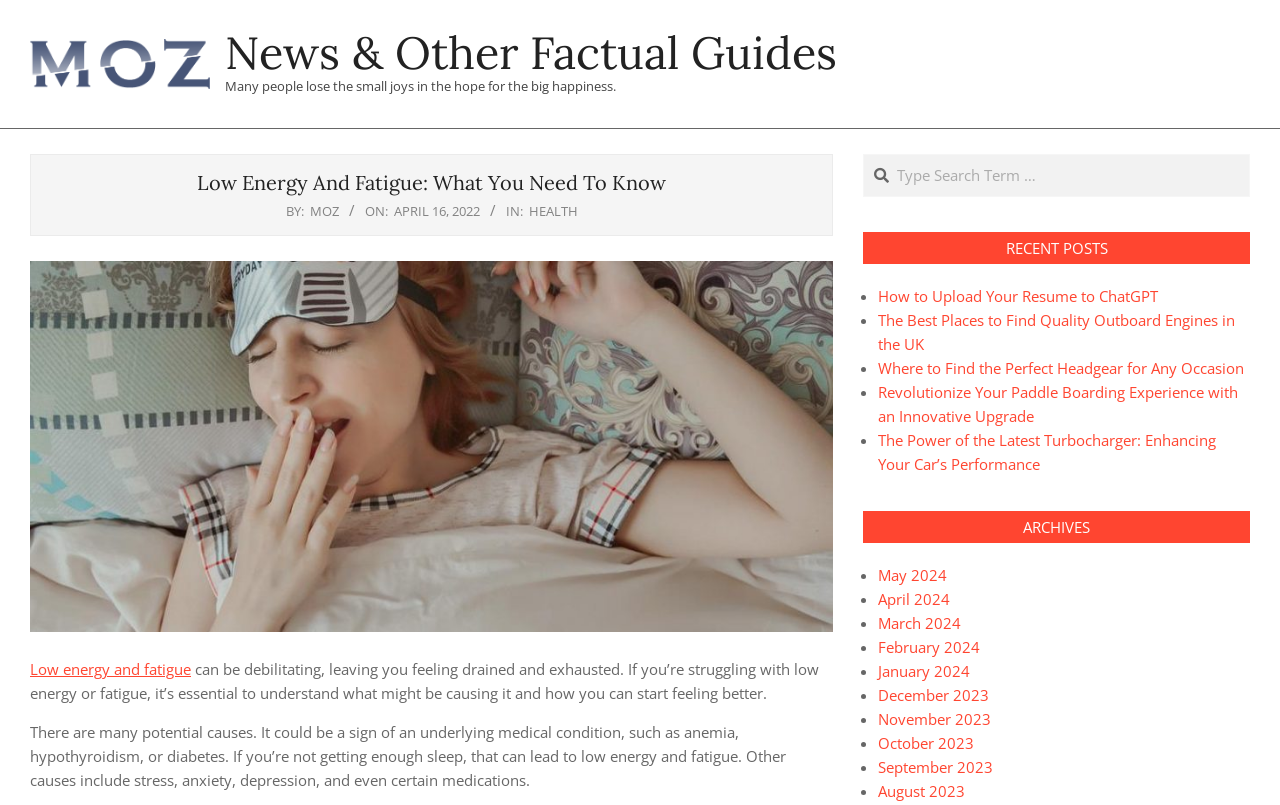Based on the visual content of the image, answer the question thoroughly: What is the topic of the current article?

The topic of the current article can be determined by looking at the heading 'Low Energy And Fatigue: What You Need To Know' which is located at the top of the webpage, indicating that the article is about low energy and fatigue.